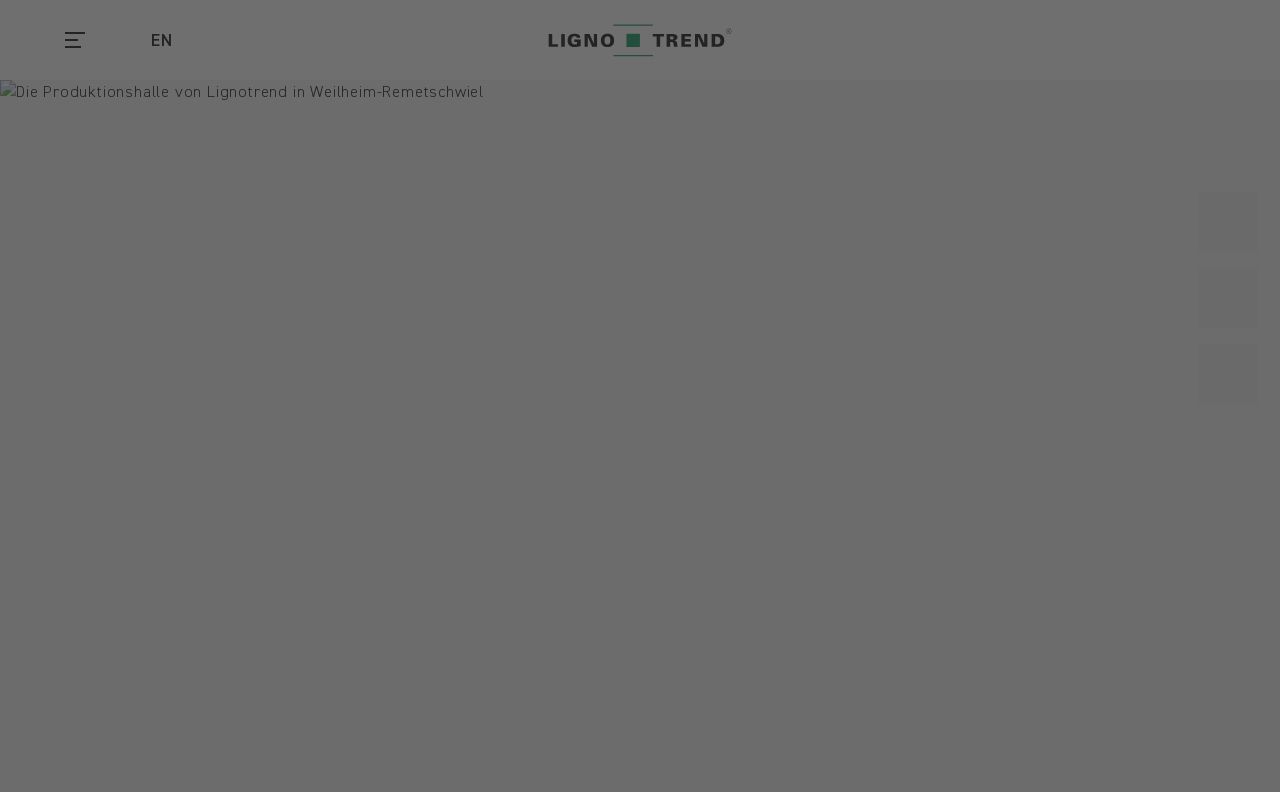What is the purpose of the textbox?
Provide an in-depth answer to the question, covering all aspects.

The purpose of the textbox is for searching, as indicated by the placeholder text 'Enter a search term...' and the 'Search' button next to it.